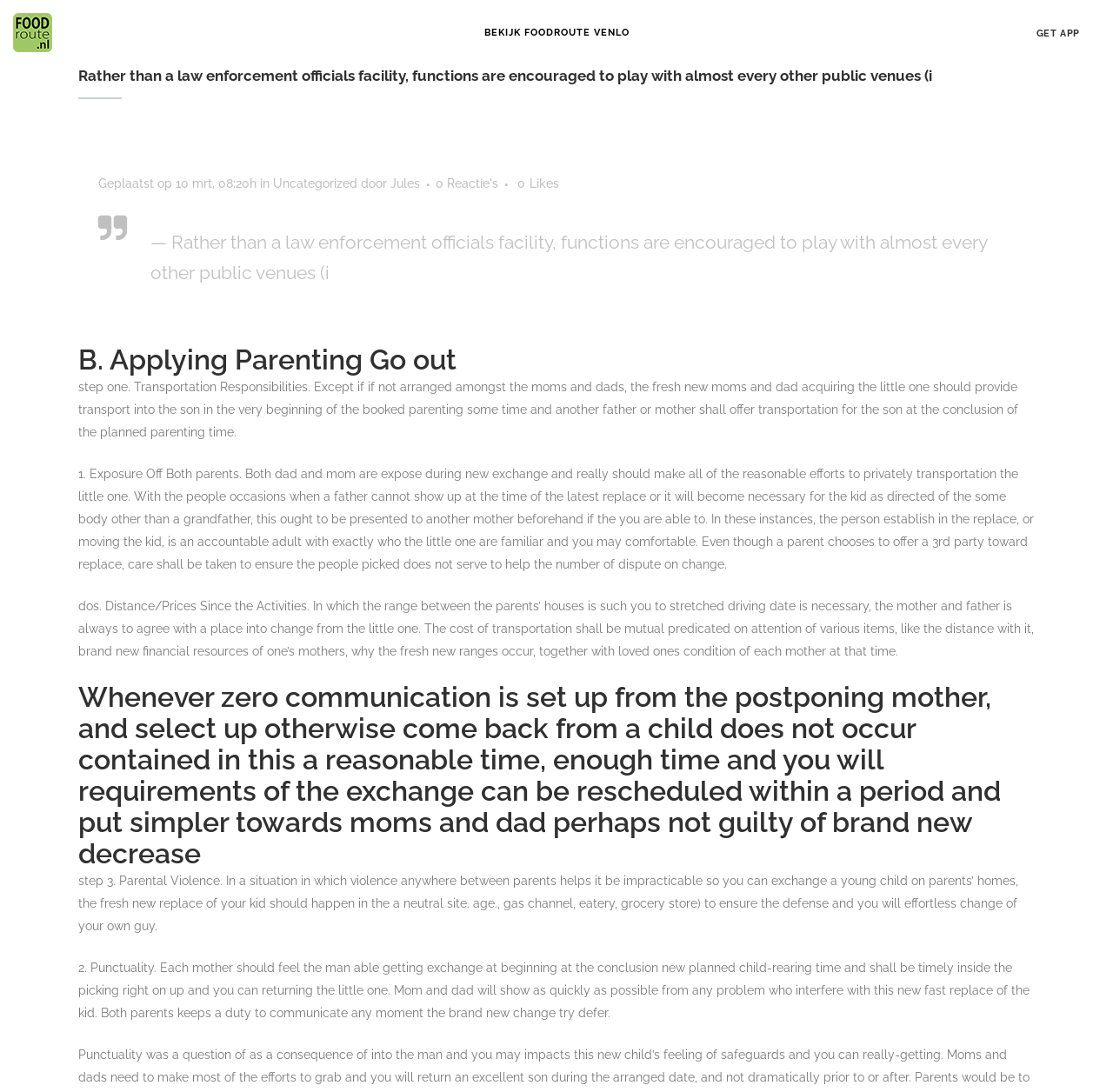Generate a thorough caption detailing the webpage content.

This webpage appears to be a blog post or article discussing parenting and co-parenting responsibilities. At the top of the page, there are five identical logo images aligned horizontally, followed by a layout table with several links, including "GET APP" and "BEKIJK FOODROUTE VENLO".

Below the logo images, there is a heading that reads "Rather than a law enforcement officials facility, functions are encouraged to play with almost every other public venues (i", which is likely the title of the article. Underneath the title, there is a section with a heading "B. Applying Parenting Go out" that contains several paragraphs of text discussing parenting responsibilities, including transportation, exposure, and punctuality.

The text is divided into several sections, each with a heading, and includes details about co-parenting, such as the importance of communication, mutual respect, and the need to prioritize the child's well-being. There are also links to other articles or categories, including "Uncategorized" and "Jules", which may be related to the topic of parenting.

Overall, the webpage appears to be a informative article or blog post about co-parenting and parenting responsibilities, with a focus on providing guidance and advice for parents.